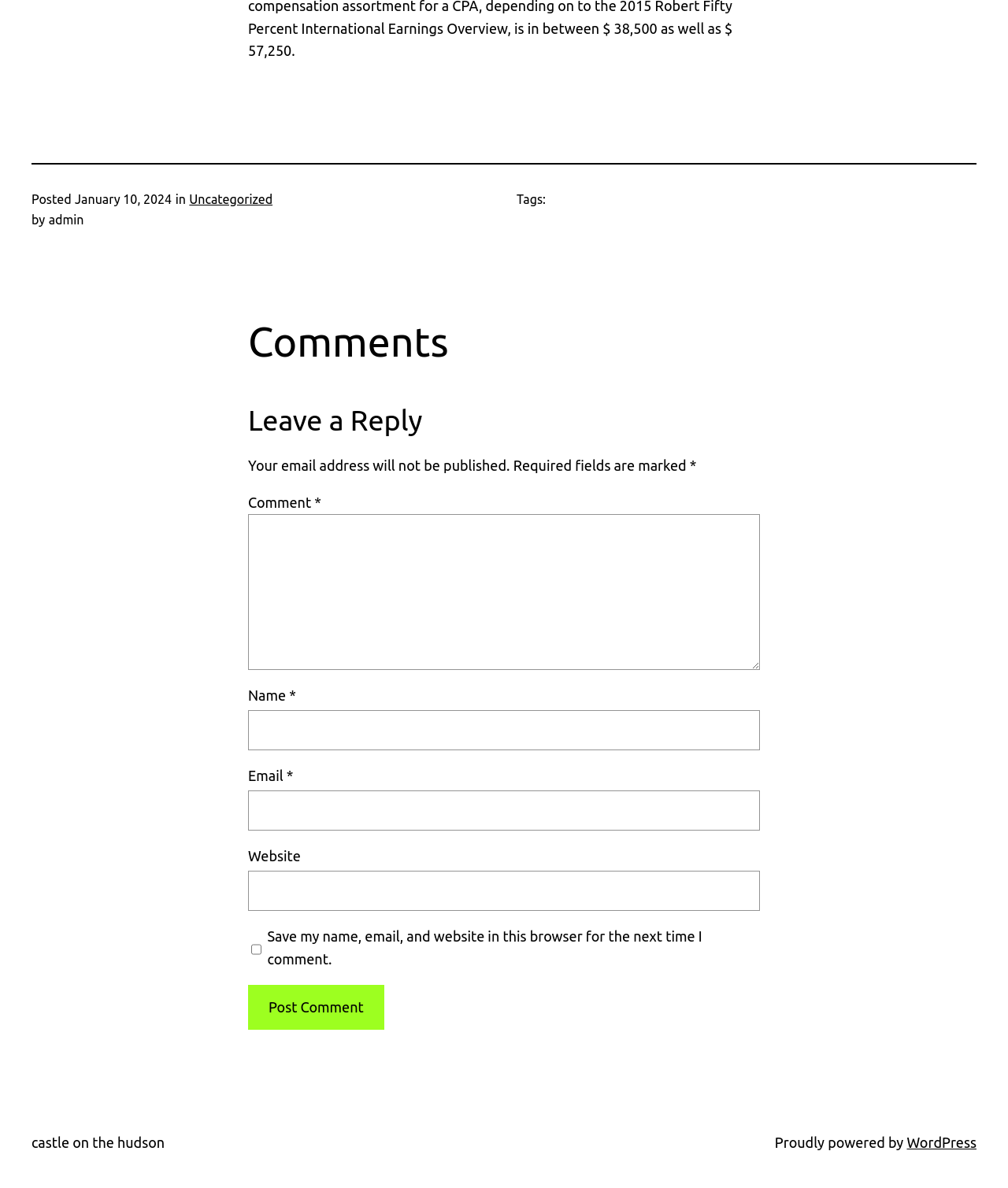Find and specify the bounding box coordinates that correspond to the clickable region for the instruction: "Check the box to save your information".

[0.249, 0.783, 0.259, 0.815]